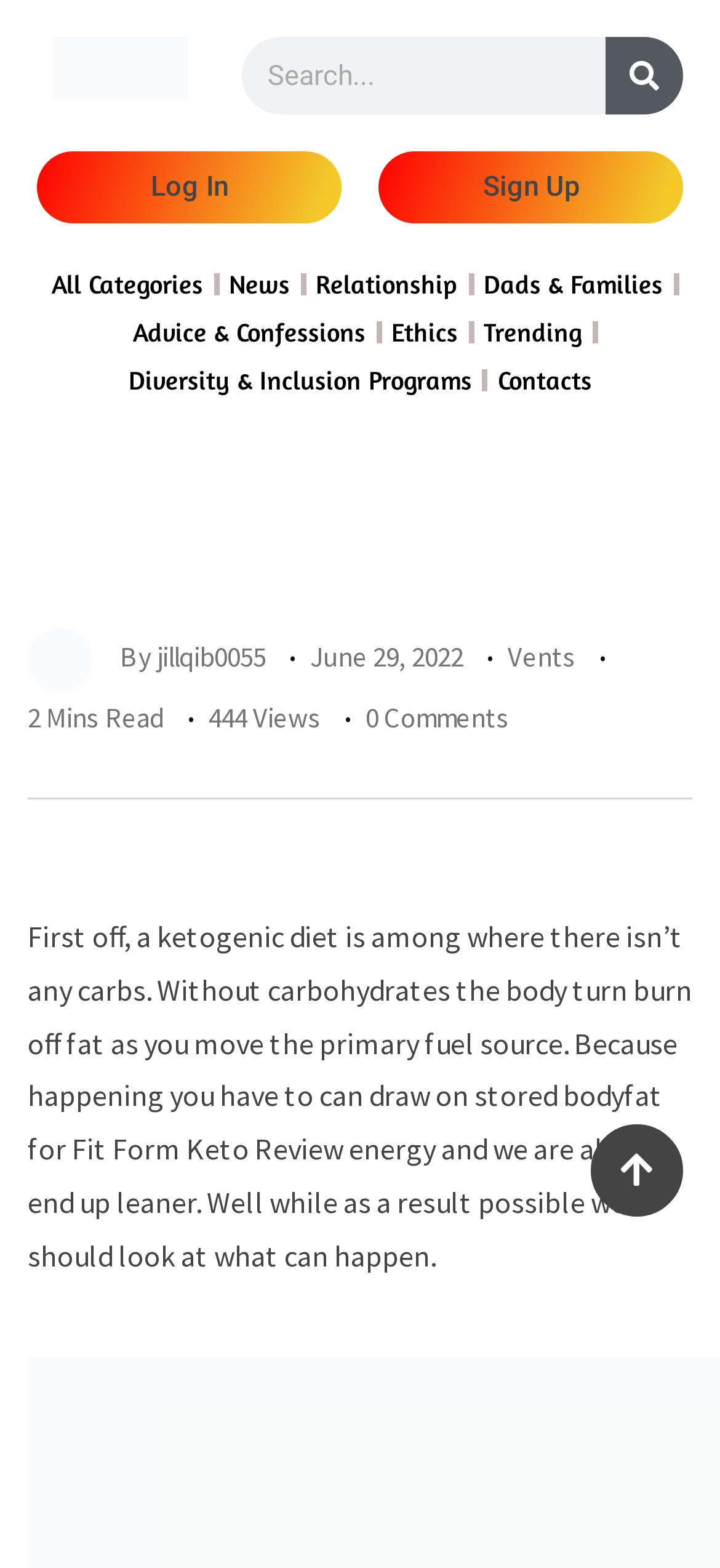Please specify the bounding box coordinates in the format (top-left x, top-left y, bottom-right x, bottom-right y), with all values as floating point numbers between 0 and 1. Identify the bounding box of the UI element described by: parent_node: Search

[0.821, 0.717, 0.949, 0.776]